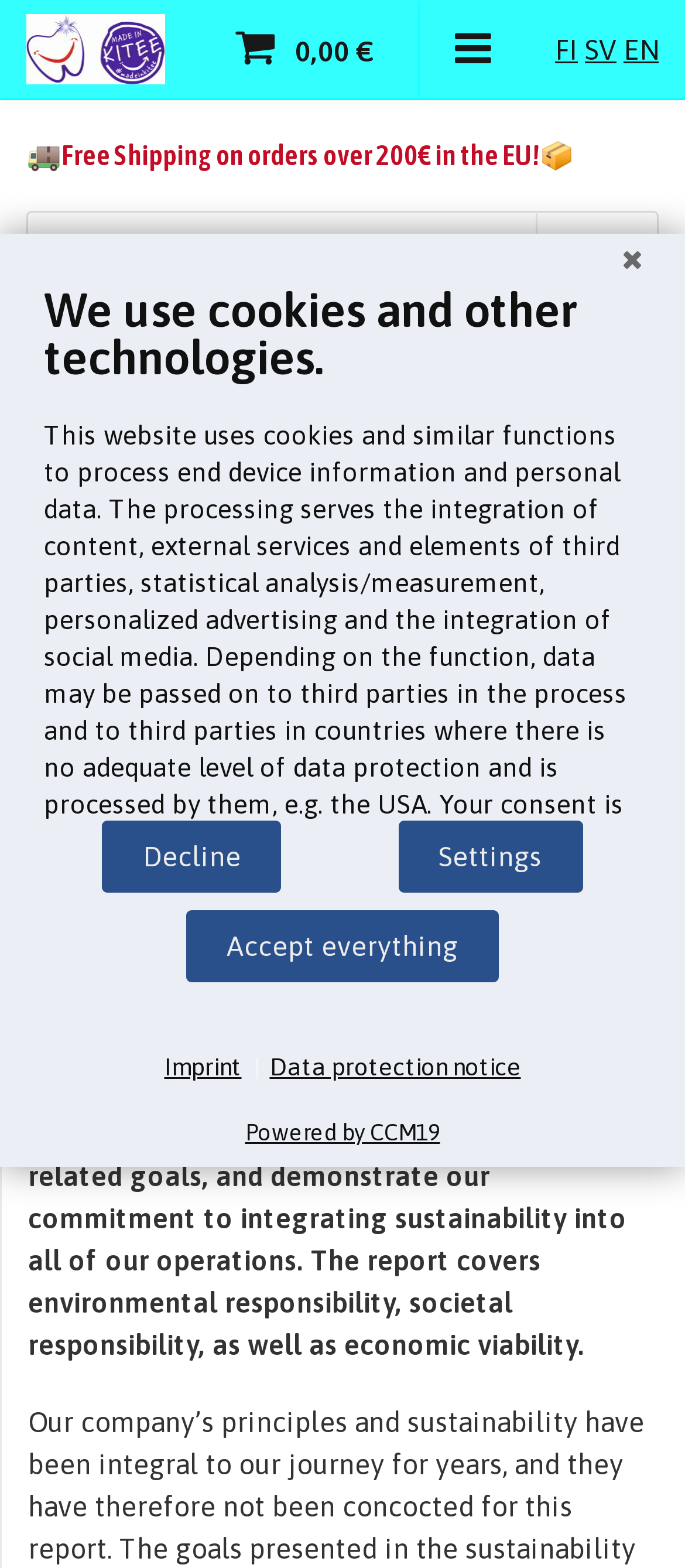Using the given description, provide the bounding box coordinates formatted as (top-left x, top-left y, bottom-right x, bottom-right y), with all values being floating point numbers between 0 and 1. Description: Settings

[0.581, 0.524, 0.851, 0.57]